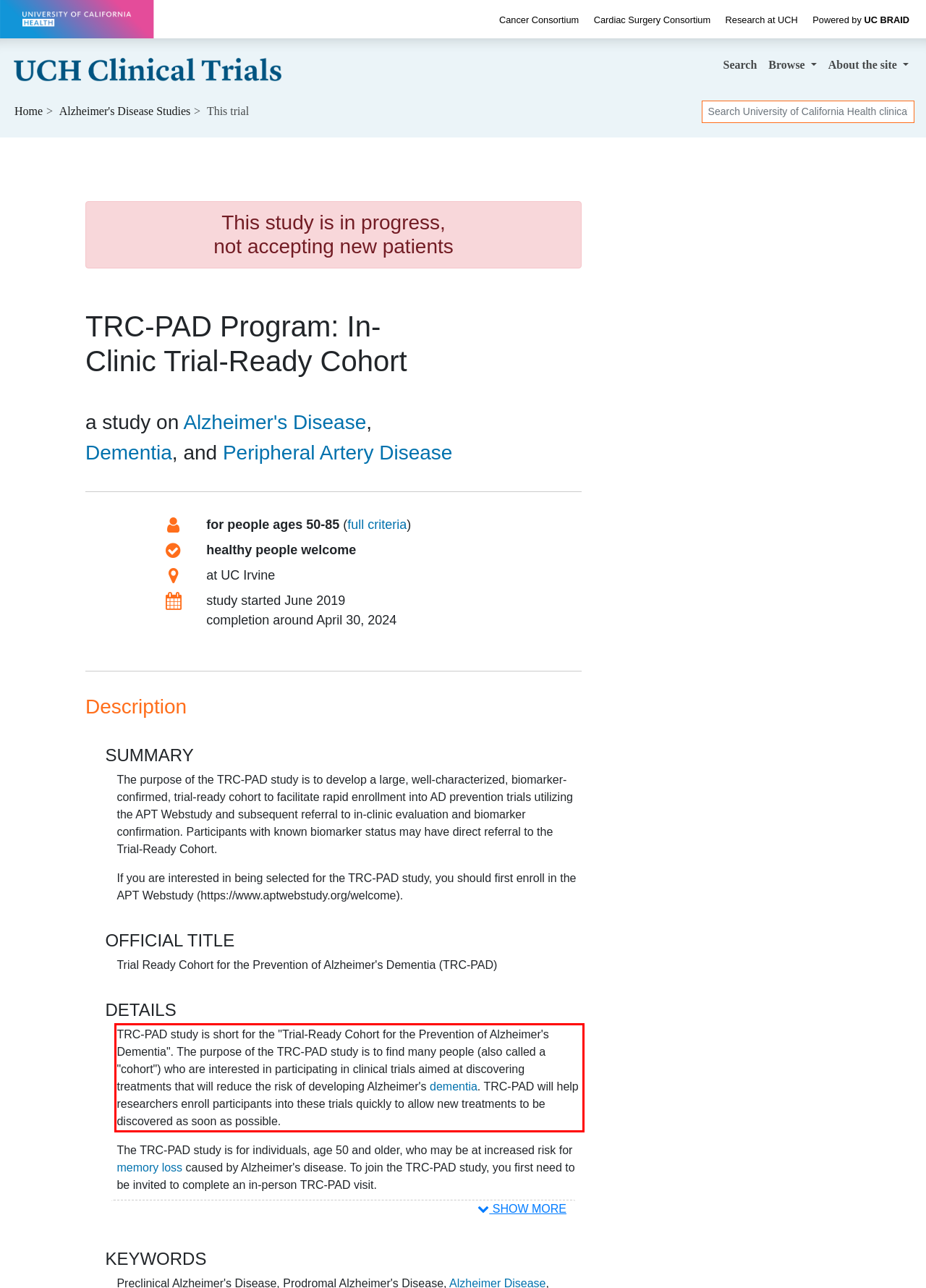Observe the screenshot of the webpage that includes a red rectangle bounding box. Conduct OCR on the content inside this red bounding box and generate the text.

TRC-PAD study is short for the "Trial-Ready Cohort for the Prevention of Alzheimer's Dementia". The purpose of the TRC-PAD study is to find many people (also called a "cohort") who are interested in participating in clinical trials aimed at discovering treatments that will reduce the risk of developing Alzheimer's dementia. TRC-PAD will help researchers enroll participants into these trials quickly to allow new treatments to be discovered as soon as possible.